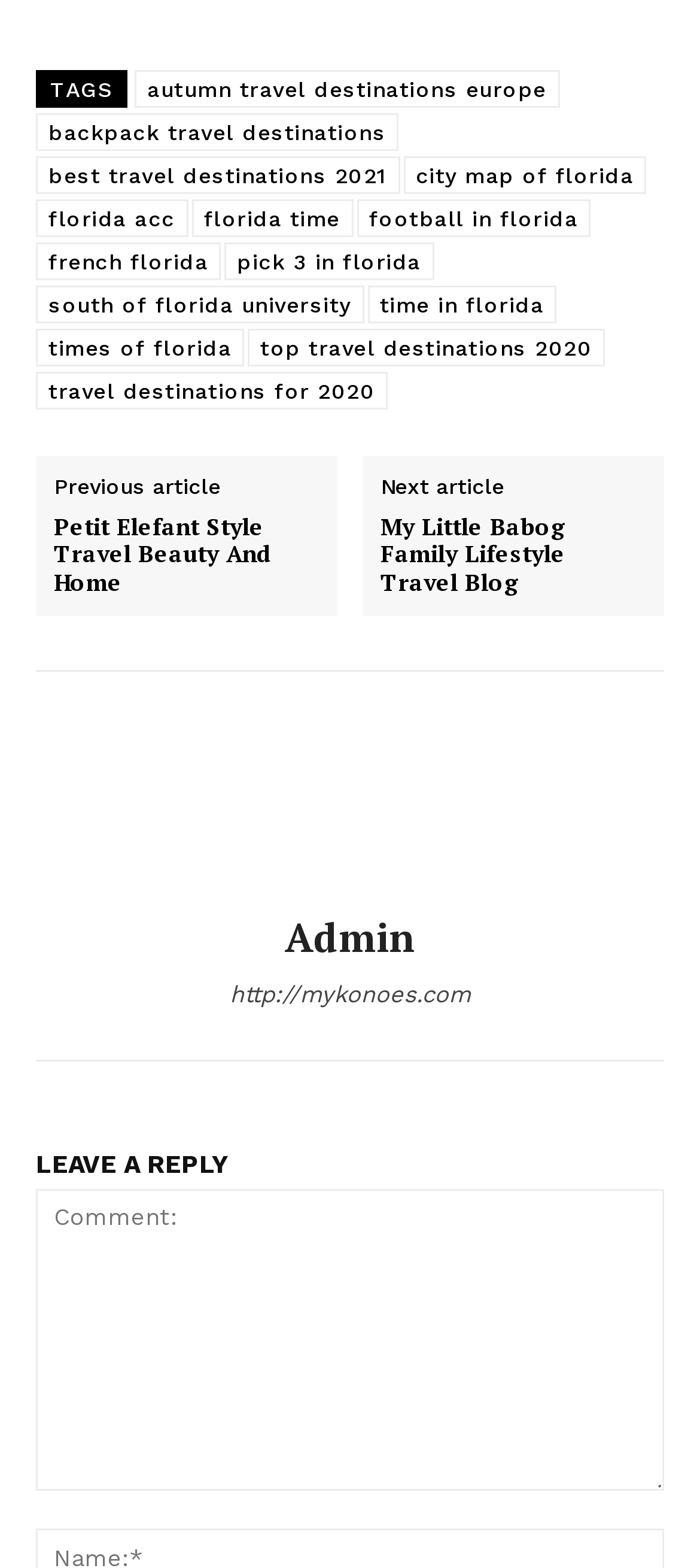Please find the bounding box coordinates of the element's region to be clicked to carry out this instruction: "visit 'Petit Elefant Style Travel Beauty And Home'".

[0.077, 0.325, 0.387, 0.381]